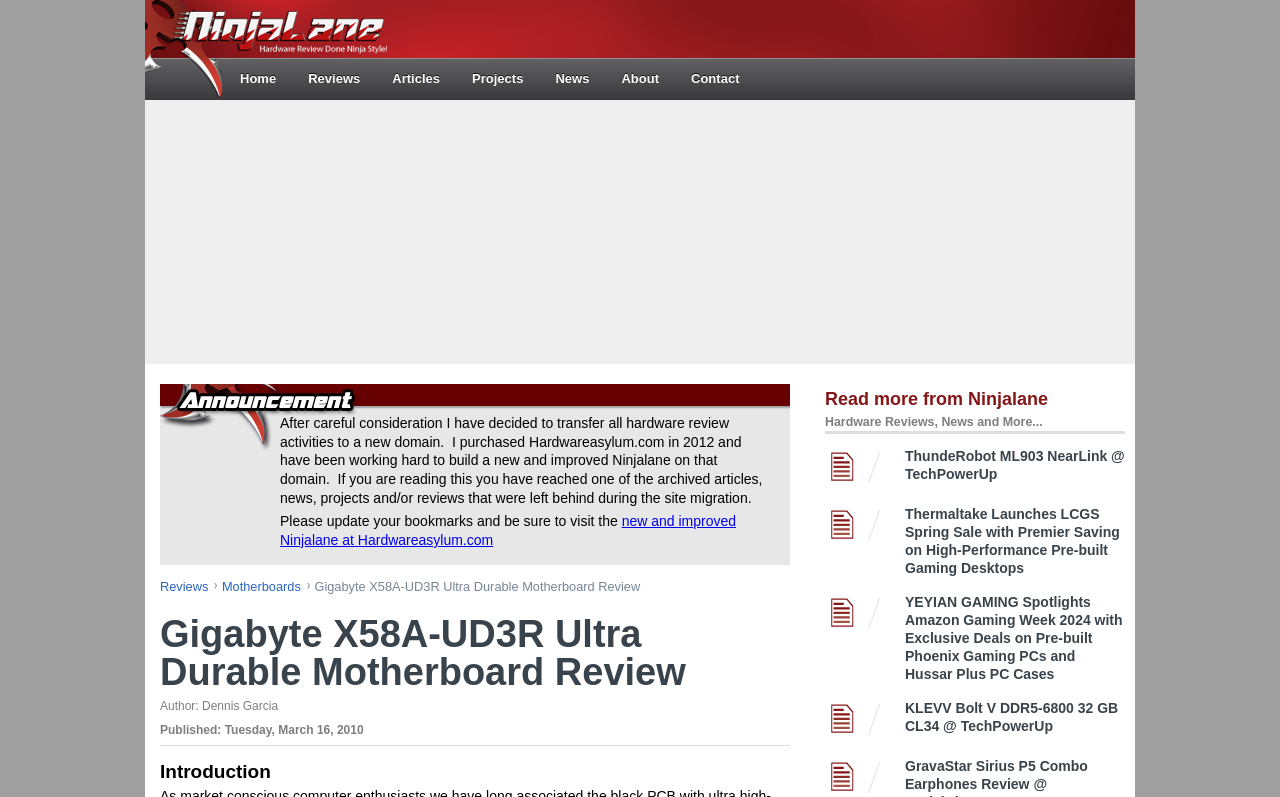Please locate the bounding box coordinates of the element's region that needs to be clicked to follow the instruction: "Click the 'Home' link". The bounding box coordinates should be provided as four float numbers between 0 and 1, i.e., [left, top, right, bottom].

[0.175, 0.073, 0.228, 0.124]